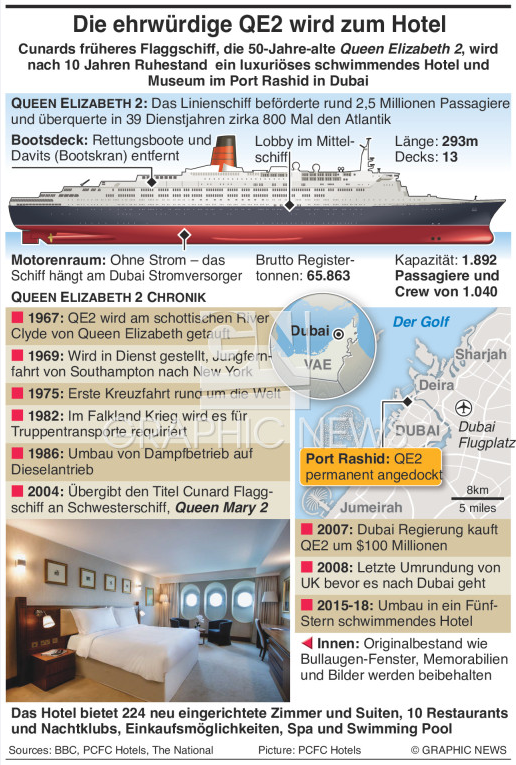By analyzing the image, answer the following question with a detailed response: Where is the QE2 currently docked?

The infographic includes a map pinpointing Dubai and Port Rashid, indicating that the QE2 is currently docked at Port Rashid.